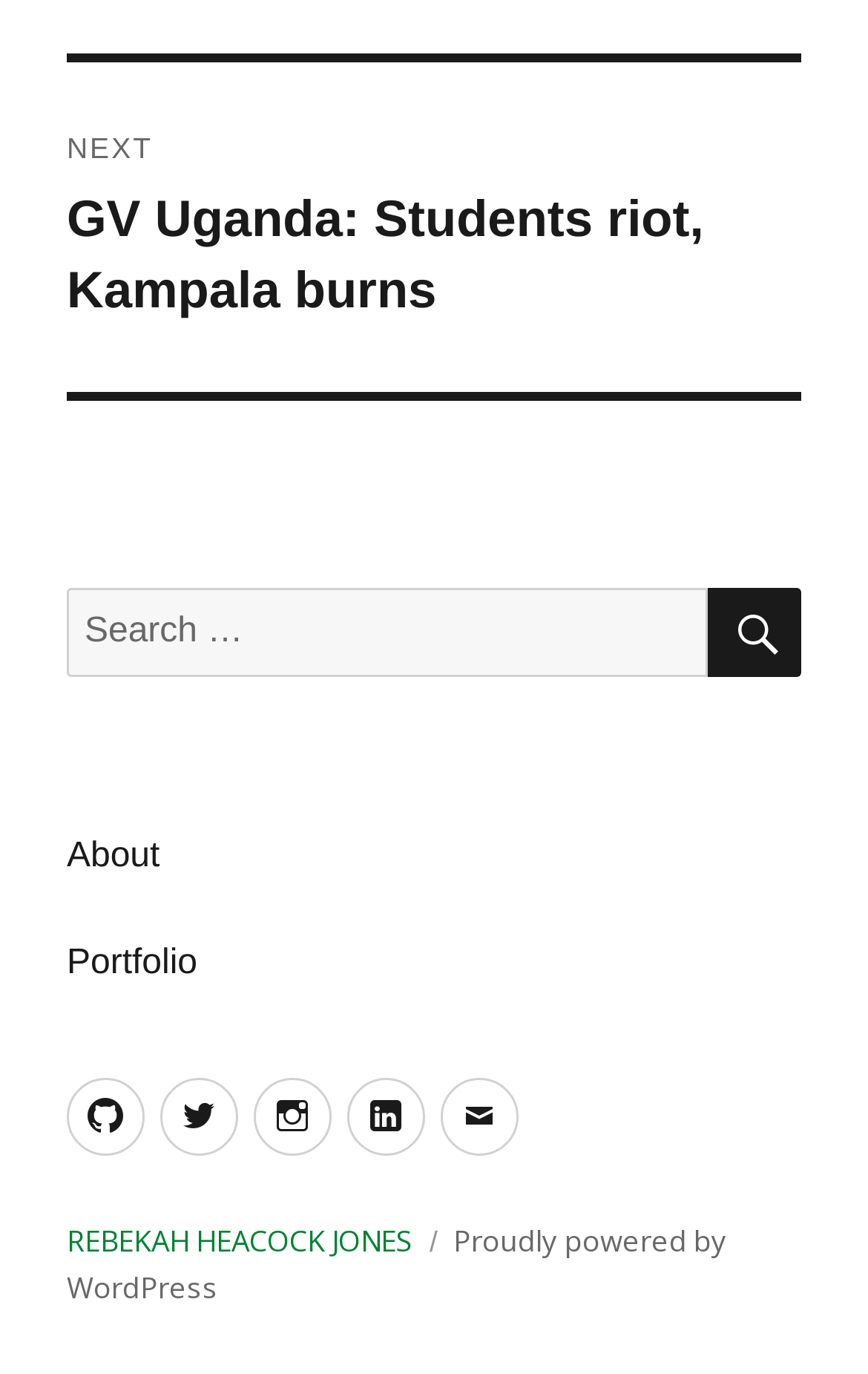Provide a one-word or short-phrase answer to the question:
What is the platform powering the website?

WordPress